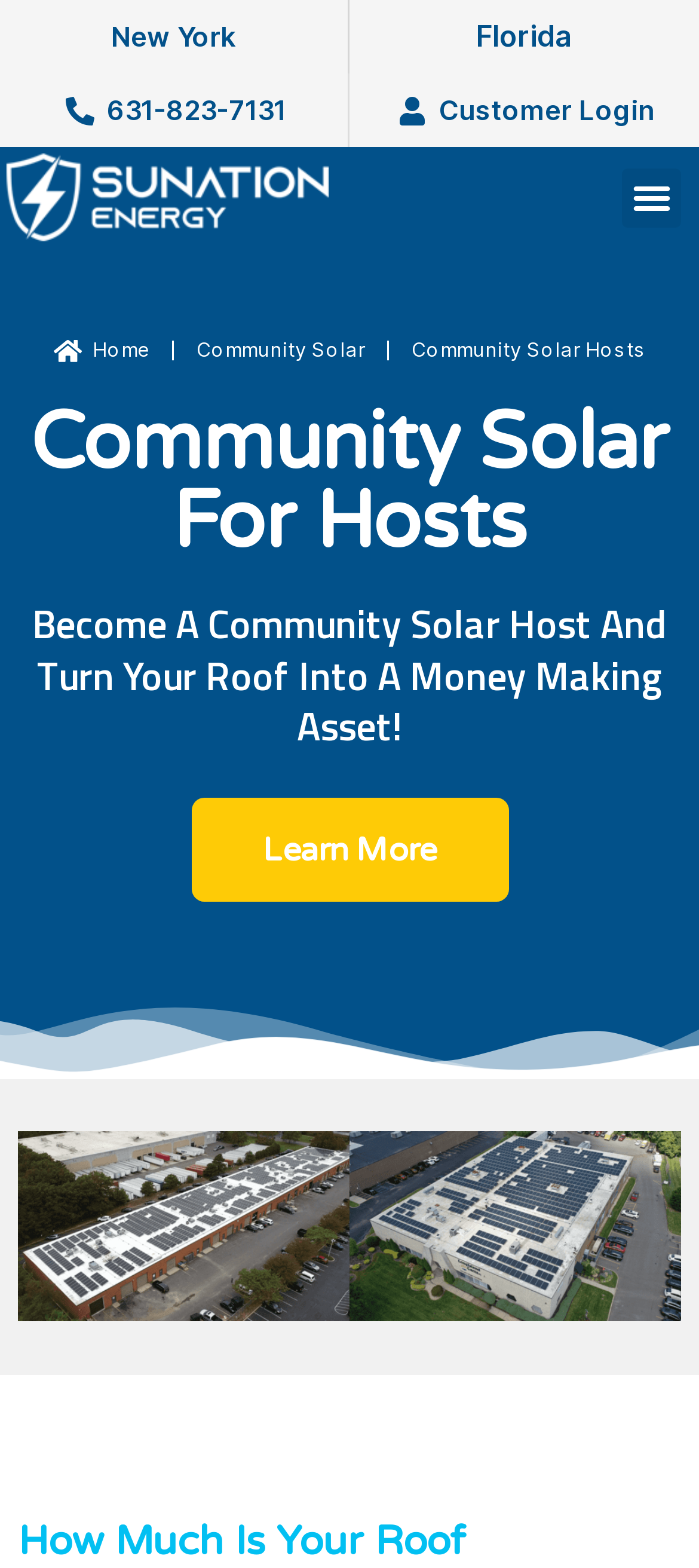Use a single word or phrase to answer the question: How many states are mentioned at the top of the page?

2